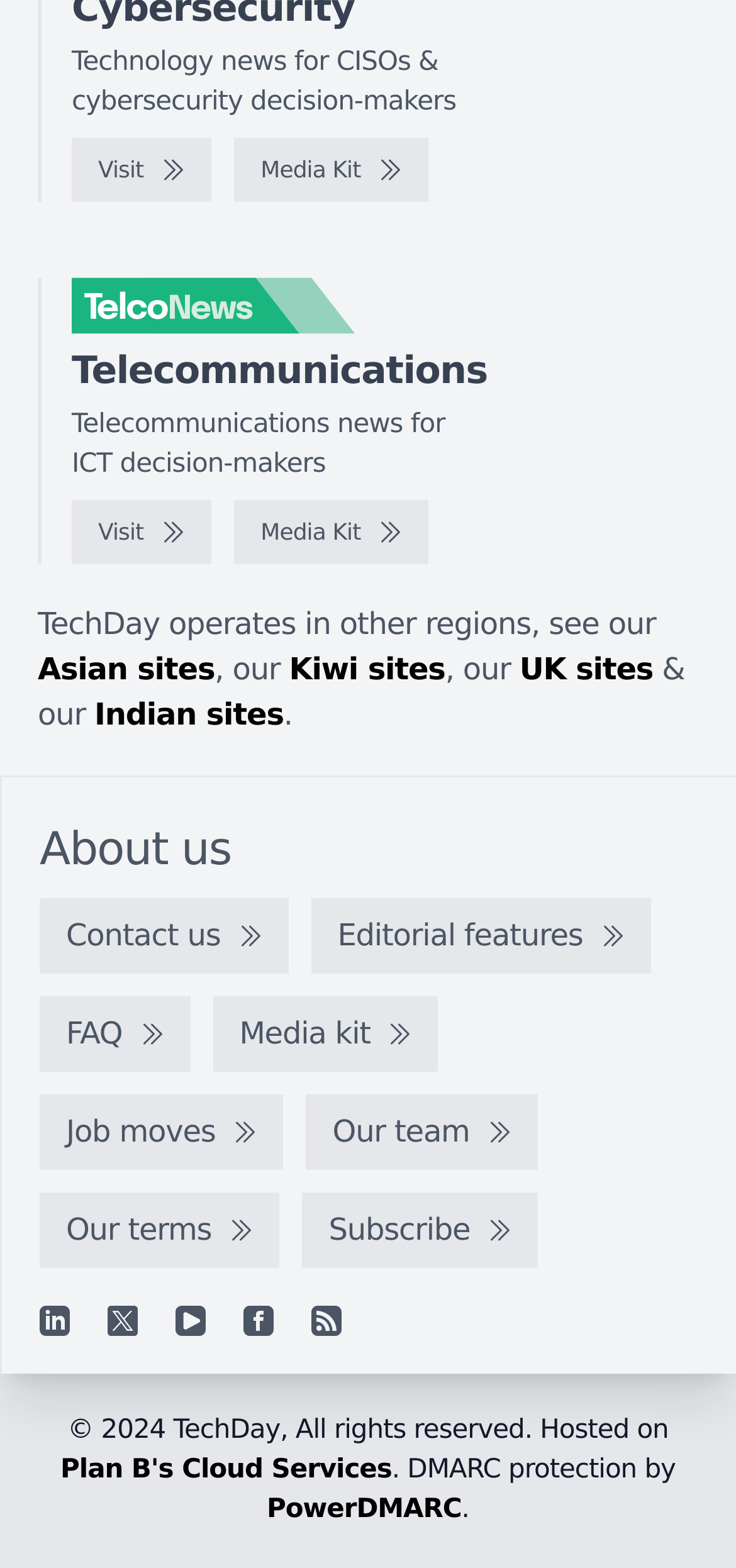Using the provided element description "Plan B's Cloud Services", determine the bounding box coordinates of the UI element.

[0.082, 0.928, 0.532, 0.948]